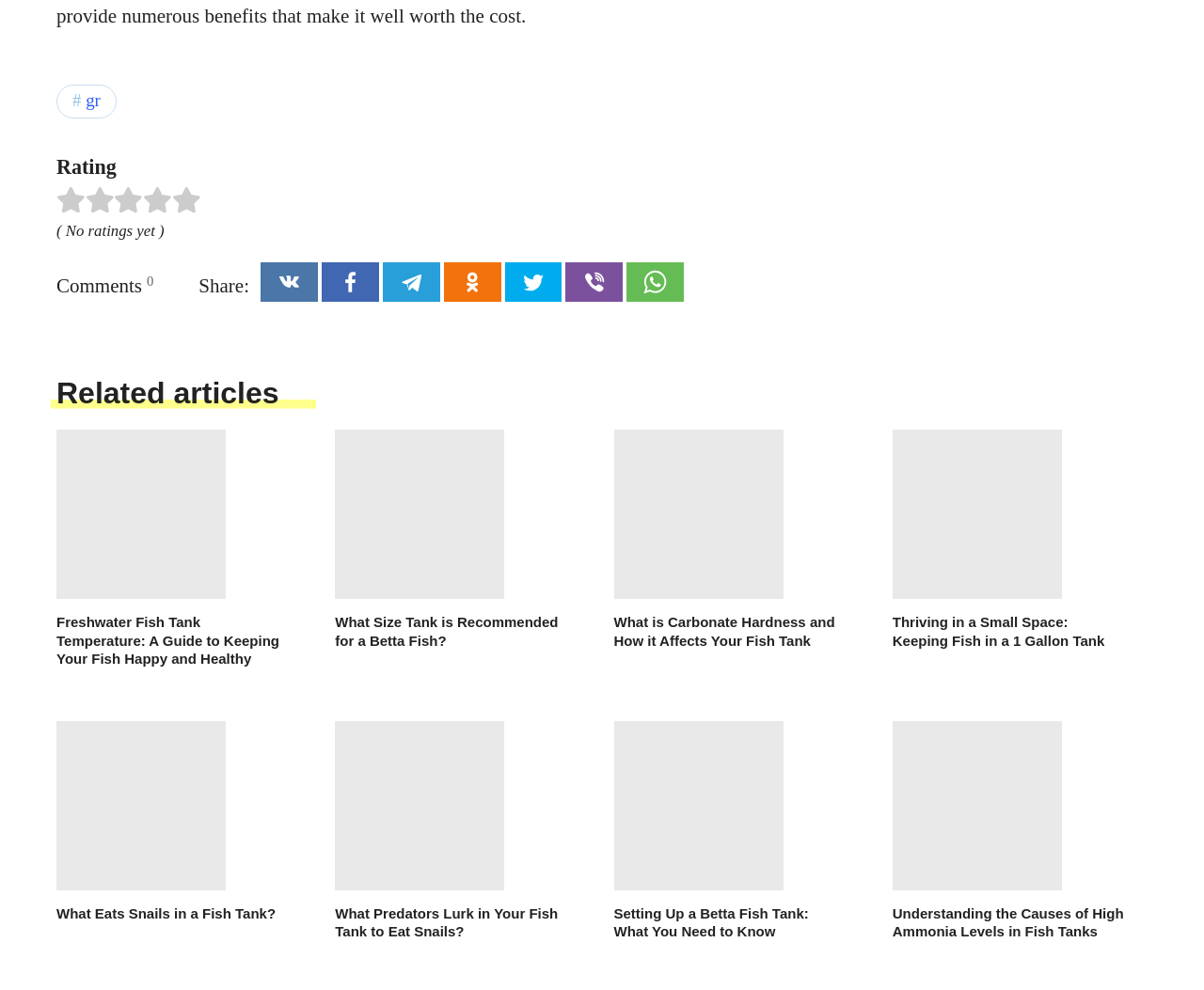Could you indicate the bounding box coordinates of the region to click in order to complete this instruction: "Read the 'Thriving in a Small Space: Keeping Fish in a 1 Gallon Tank' article".

[0.741, 0.434, 0.934, 0.657]